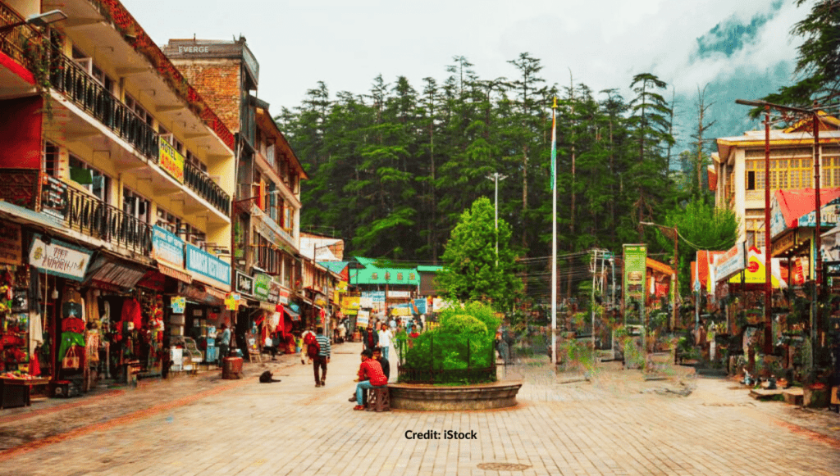Generate a descriptive account of all visible items and actions in the image.

The image showcases the vibrant Mall Road in Manali, a popular destination that comes alive in the evening. Lined with charming shops, cafes, and restaurants, the road is bustling with visitors enjoying the lively atmosphere. Colorful storefronts display local handicrafts and souvenirs, while patrons savor delicious street food. In the background, majestic trees add a touch of nature's beauty, contrasting with the urban environment. The scene captures the enchanting transformation of Mall Road as it evolves into a warm, inviting space, perfect for leisurely strolls and cultural exploration at night. This picturesque view highlights the allure of Manali's nightlife, inviting travelers to immerse themselves in its unique charm. 

*Credit: iStock*